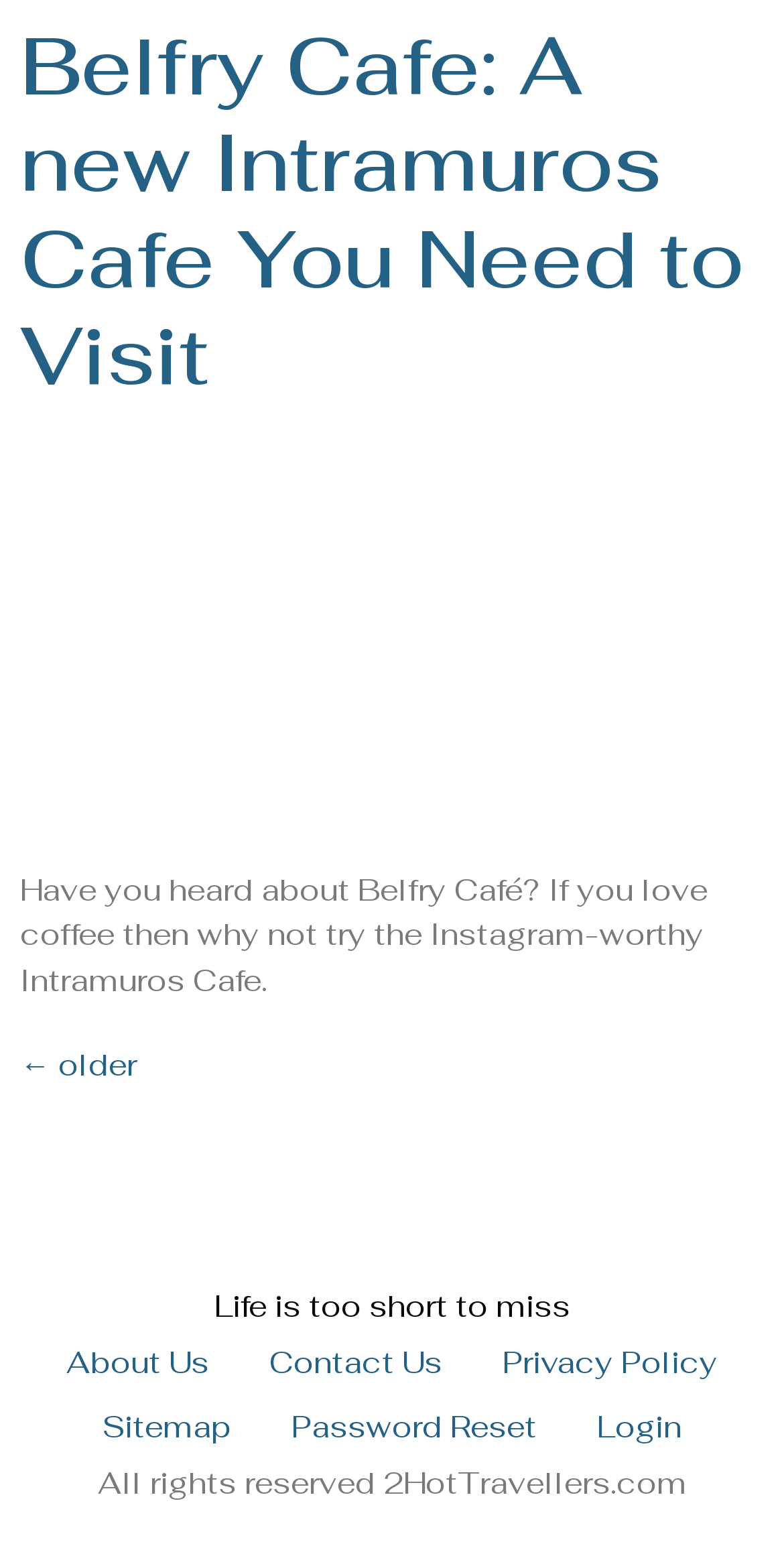Respond to the following query with just one word or a short phrase: 
What is the name of the website?

2HotTravellers